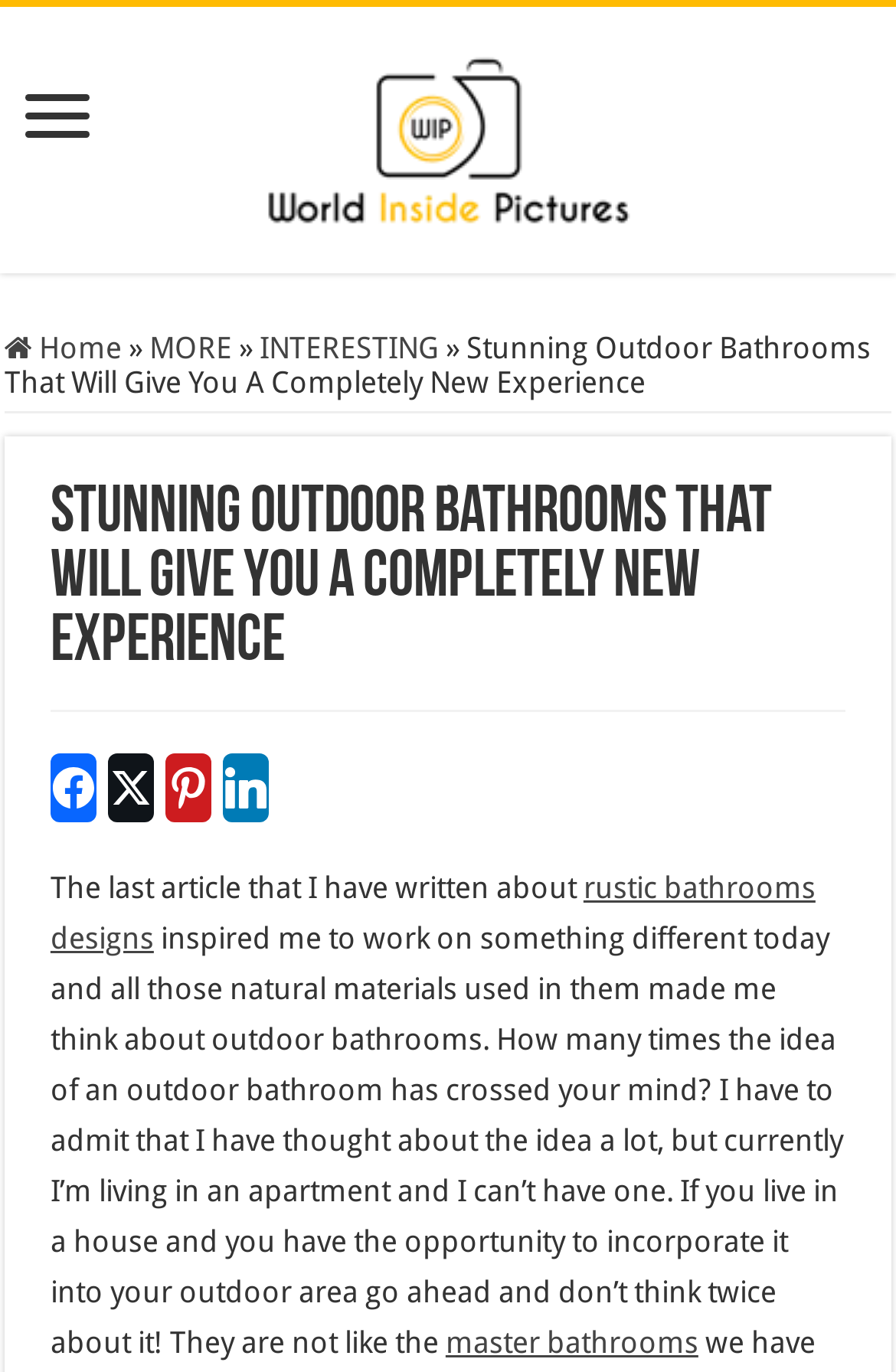Identify the bounding box coordinates for the element that needs to be clicked to fulfill this instruction: "Read about rustic bathrooms designs". Provide the coordinates in the format of four float numbers between 0 and 1: [left, top, right, bottom].

[0.056, 0.634, 0.91, 0.696]